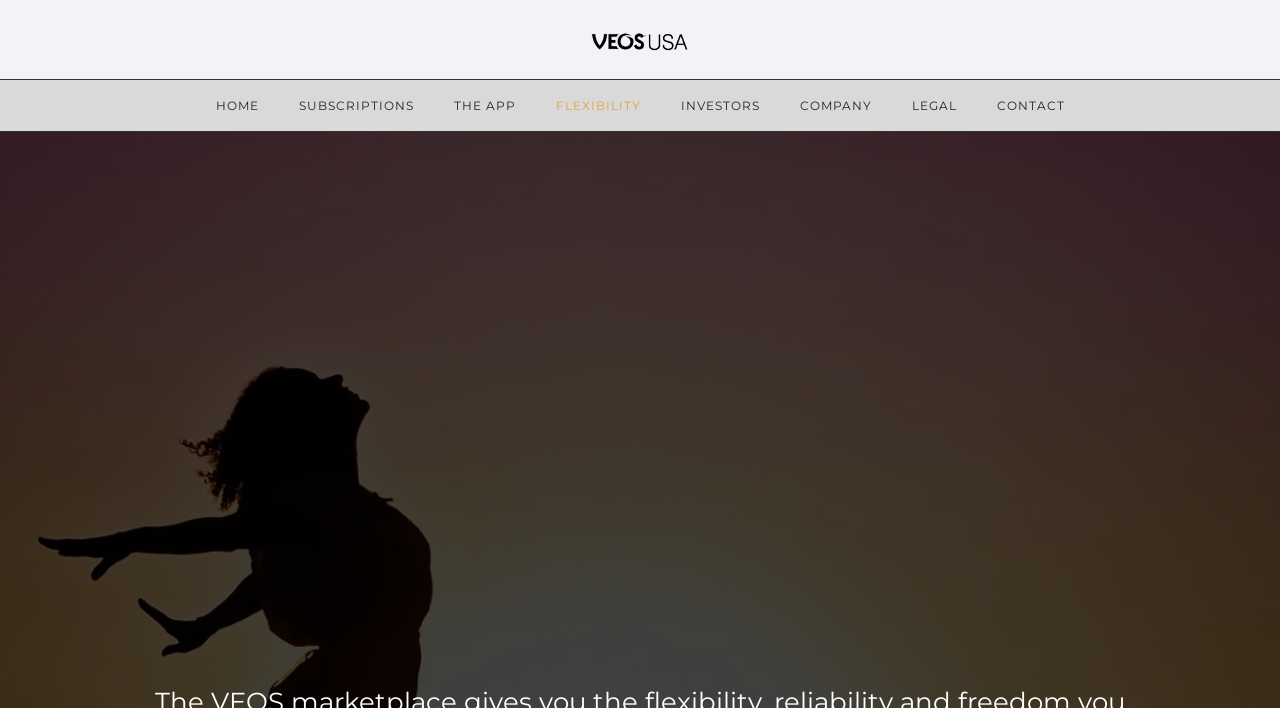Please locate the bounding box coordinates for the element that should be clicked to achieve the following instruction: "contact the company". Ensure the coordinates are given as four float numbers between 0 and 1, i.e., [left, top, right, bottom].

[0.763, 0.138, 0.847, 0.16]